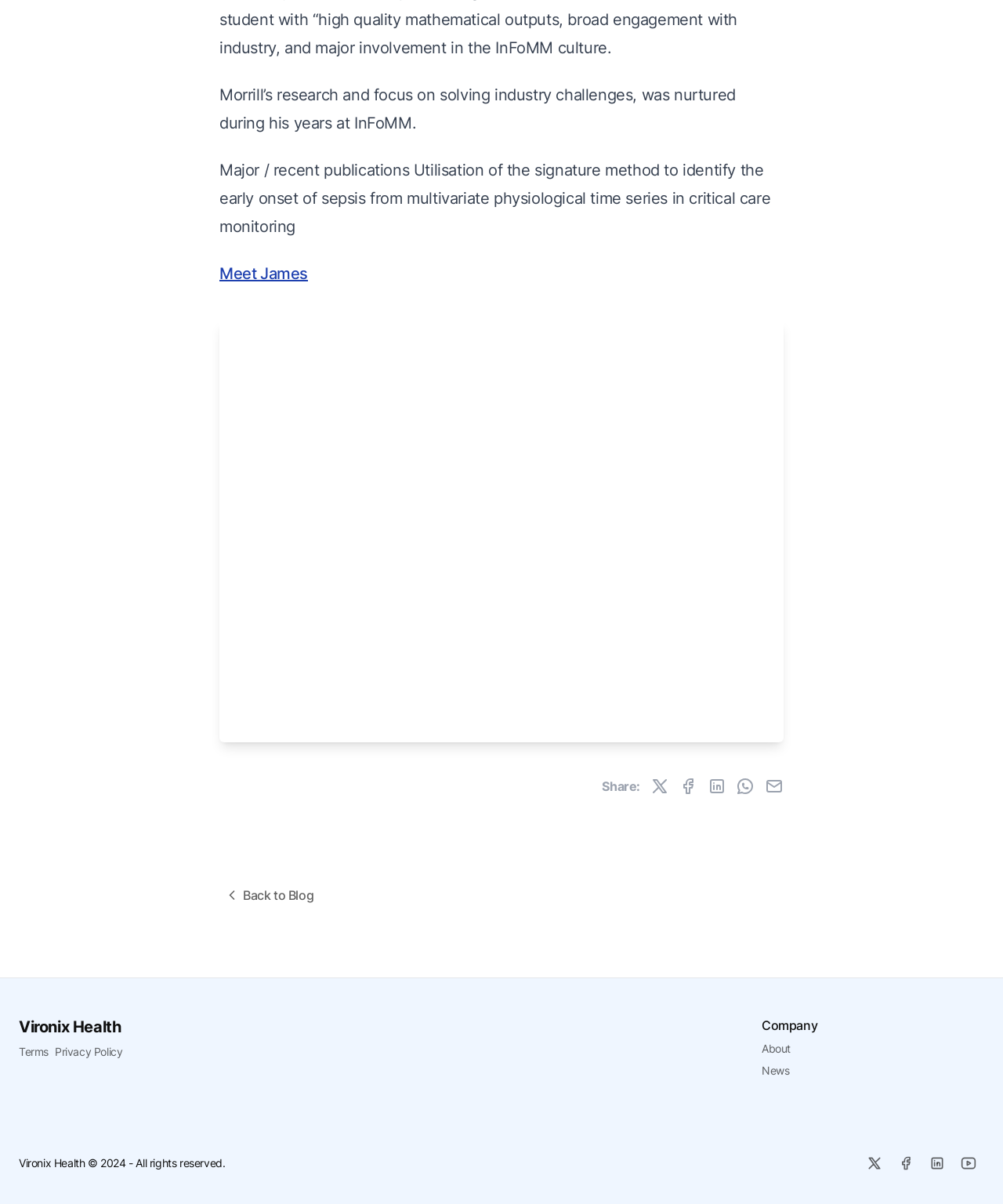What is the company name?
Please provide a single word or phrase as your answer based on the image.

Vironix Health